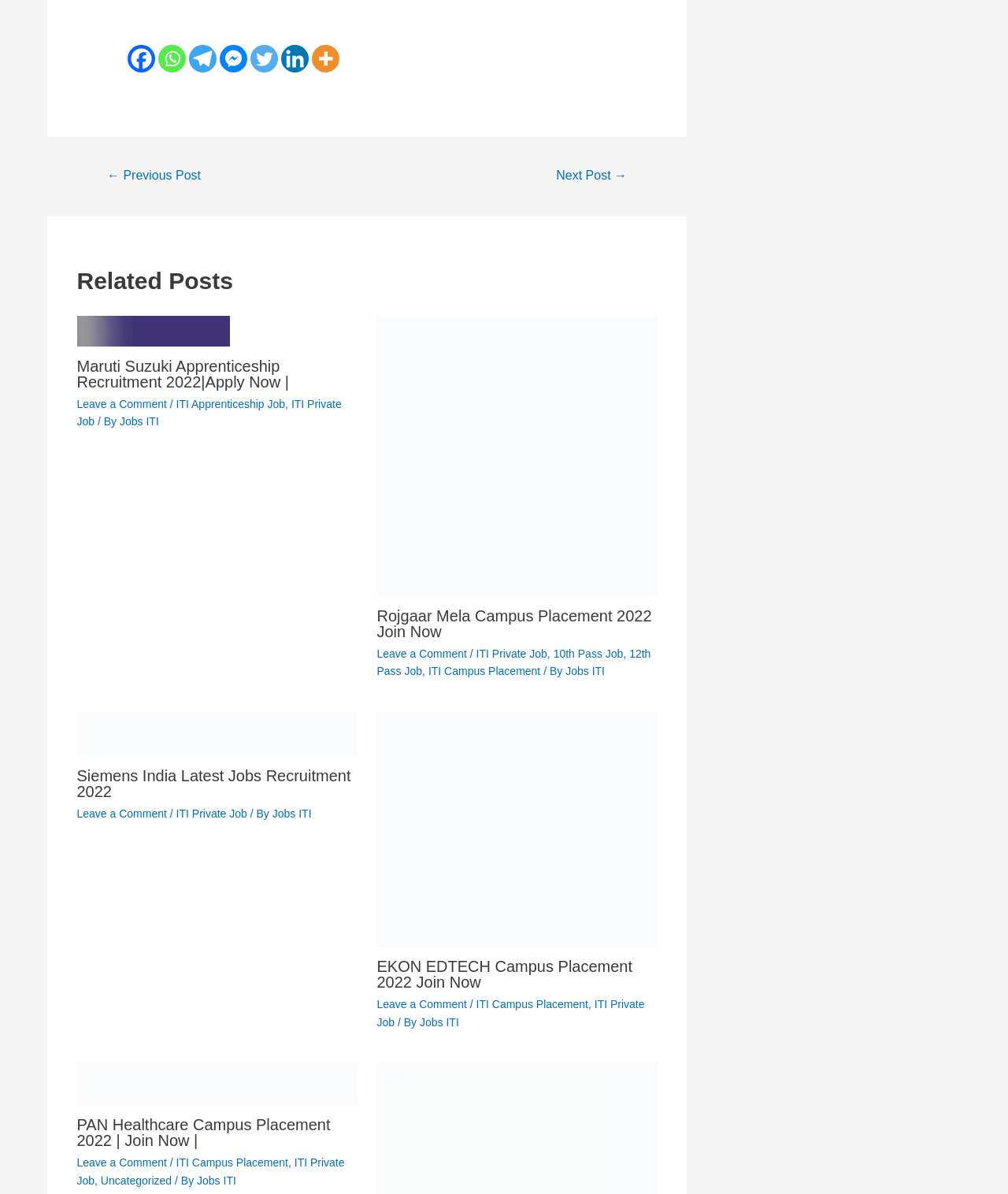Please provide a detailed answer to the question below based on the screenshot: 
What type of posts are shown on this webpage?

Based on the webpage content, I can see multiple articles with headings like 'Maruti Suzuki Apprenticeship Recruitment 2022|Apply Now |', 'Rojgaar Mela Campus Placement 2022 Join Now', etc. These headings suggest that the webpage is showing job recruitment posts.